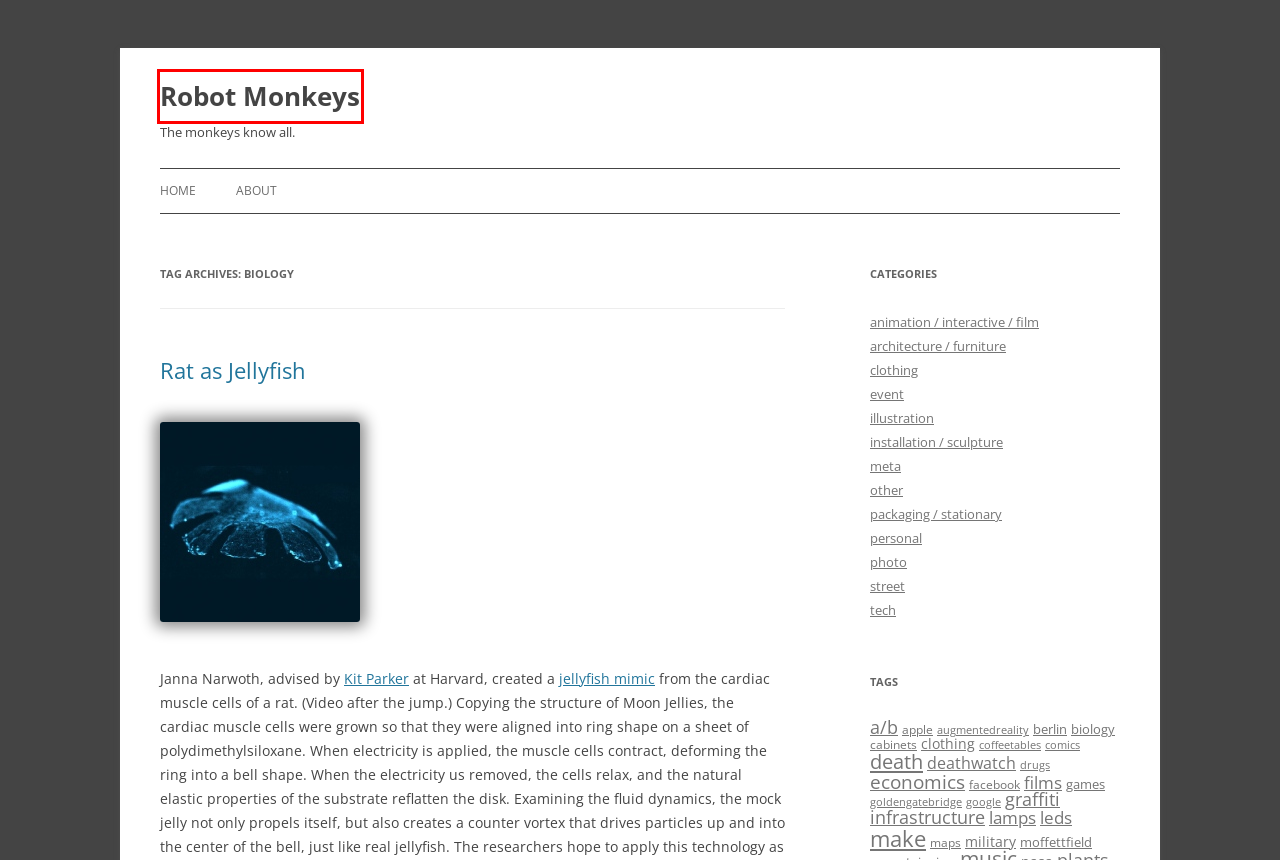Examine the screenshot of the webpage, noting the red bounding box around a UI element. Pick the webpage description that best matches the new page after the element in the red bounding box is clicked. Here are the candidates:
A. clothing | Robot Monkeys
B. graffiti | Robot Monkeys
C. lamps | Robot Monkeys
D. About | Robot Monkeys
E. maps | Robot Monkeys
F. Robot Monkeys | The monkeys know all.
G. architecture / furniture | Robot Monkeys
H. death | Robot Monkeys

F